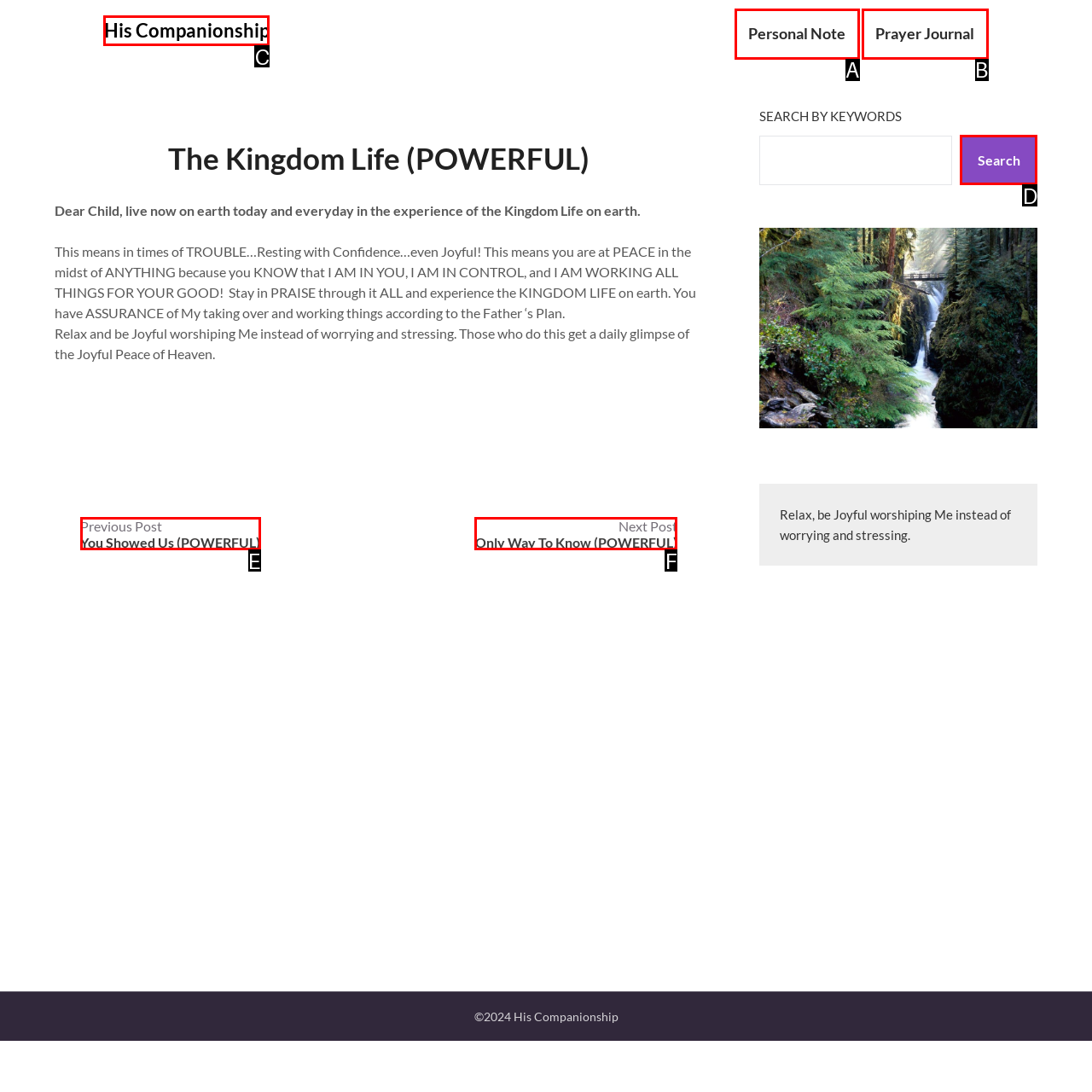Given the description: Search, identify the corresponding option. Answer with the letter of the appropriate option directly.

D